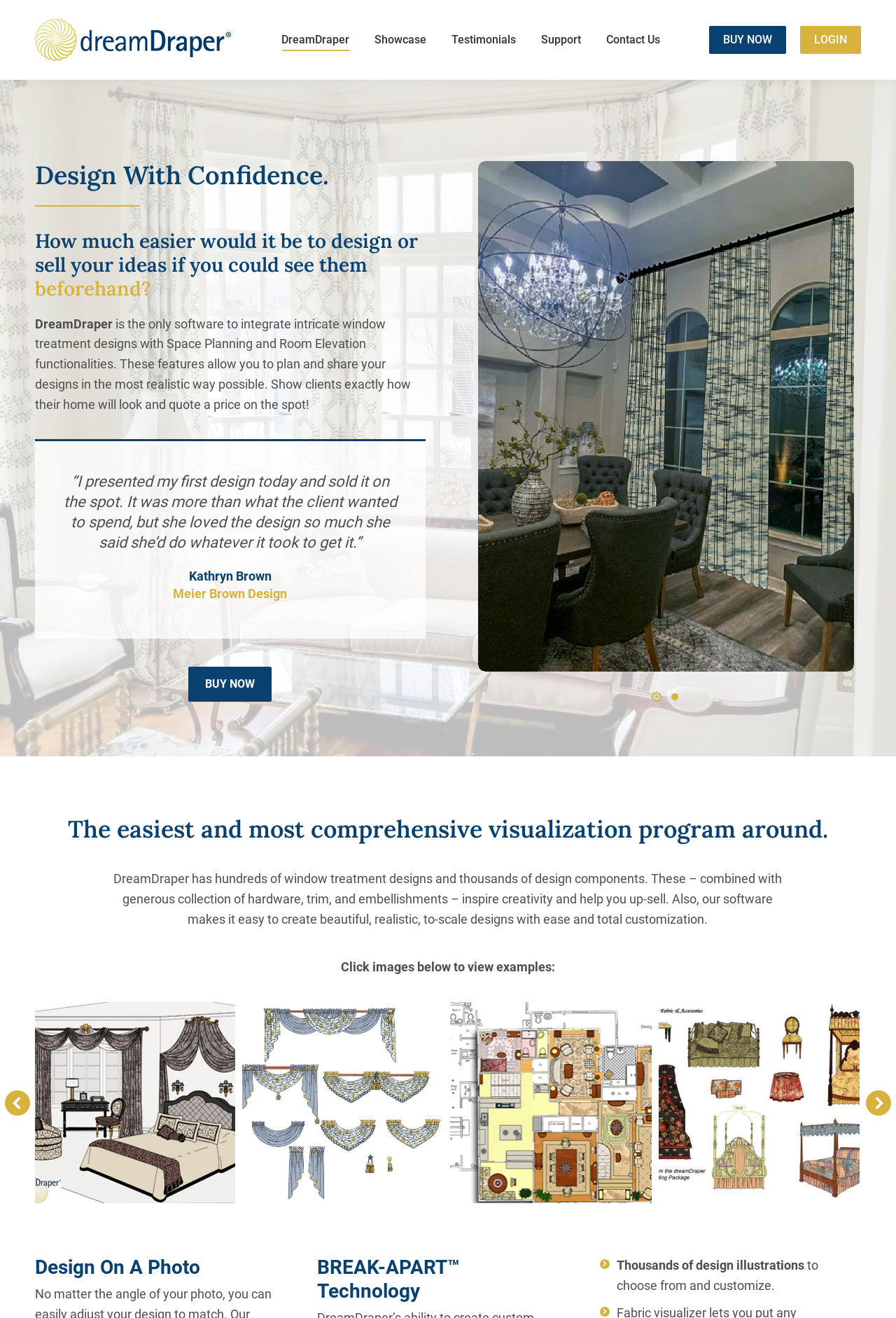Determine the bounding box coordinates for the element that should be clicked to follow this instruction: "Go to the top of the page". The coordinates should be given as four float numbers between 0 and 1, in the format [left, top, right, bottom].

[0.961, 0.654, 0.992, 0.675]